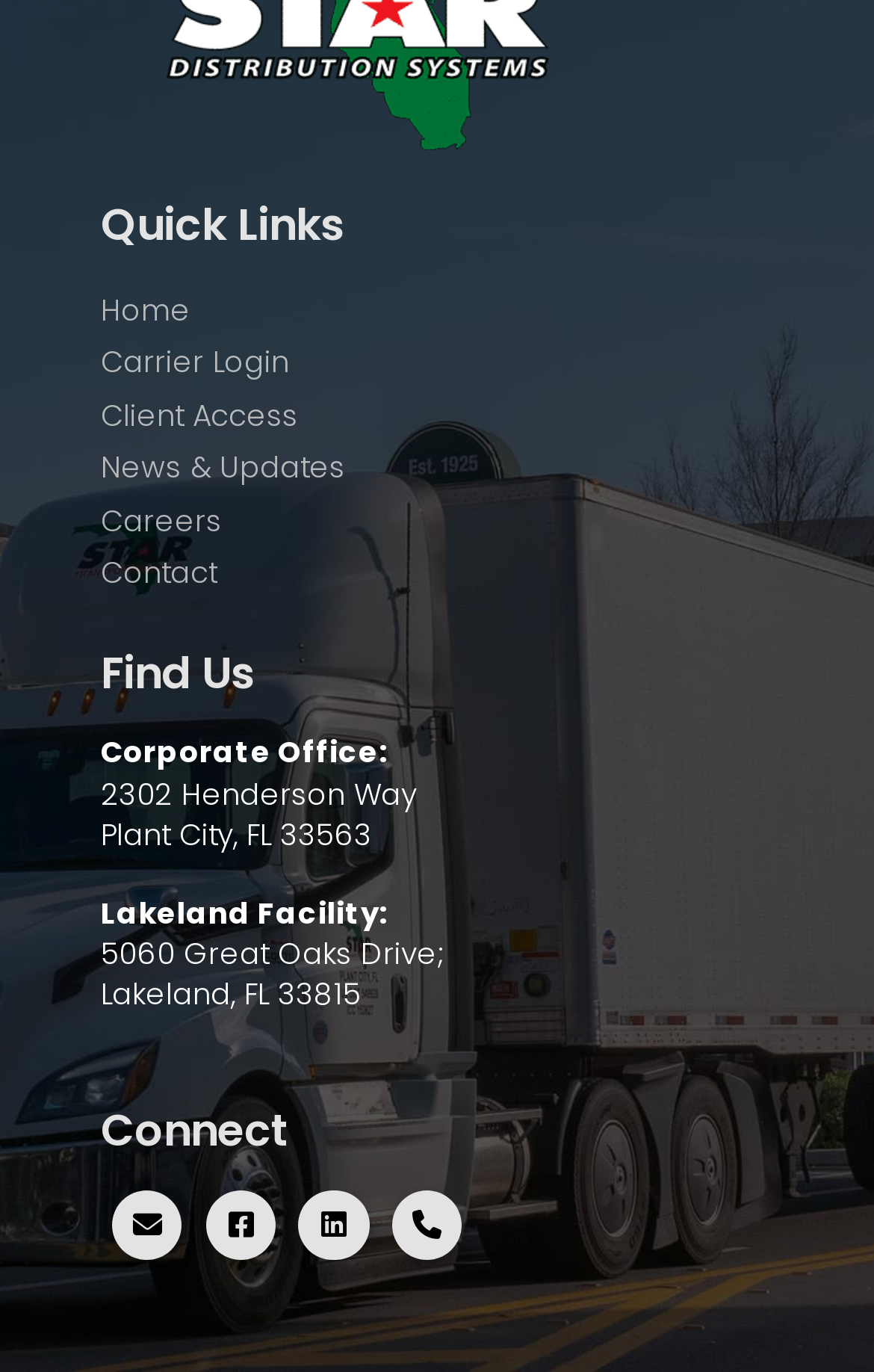Using the webpage screenshot, find the UI element described by parent_node: Connect. Provide the bounding box coordinates in the format (top-left x, top-left y, bottom-right x, bottom-right y), ensuring all values are floating point numbers between 0 and 1.

[0.129, 0.868, 0.209, 0.918]